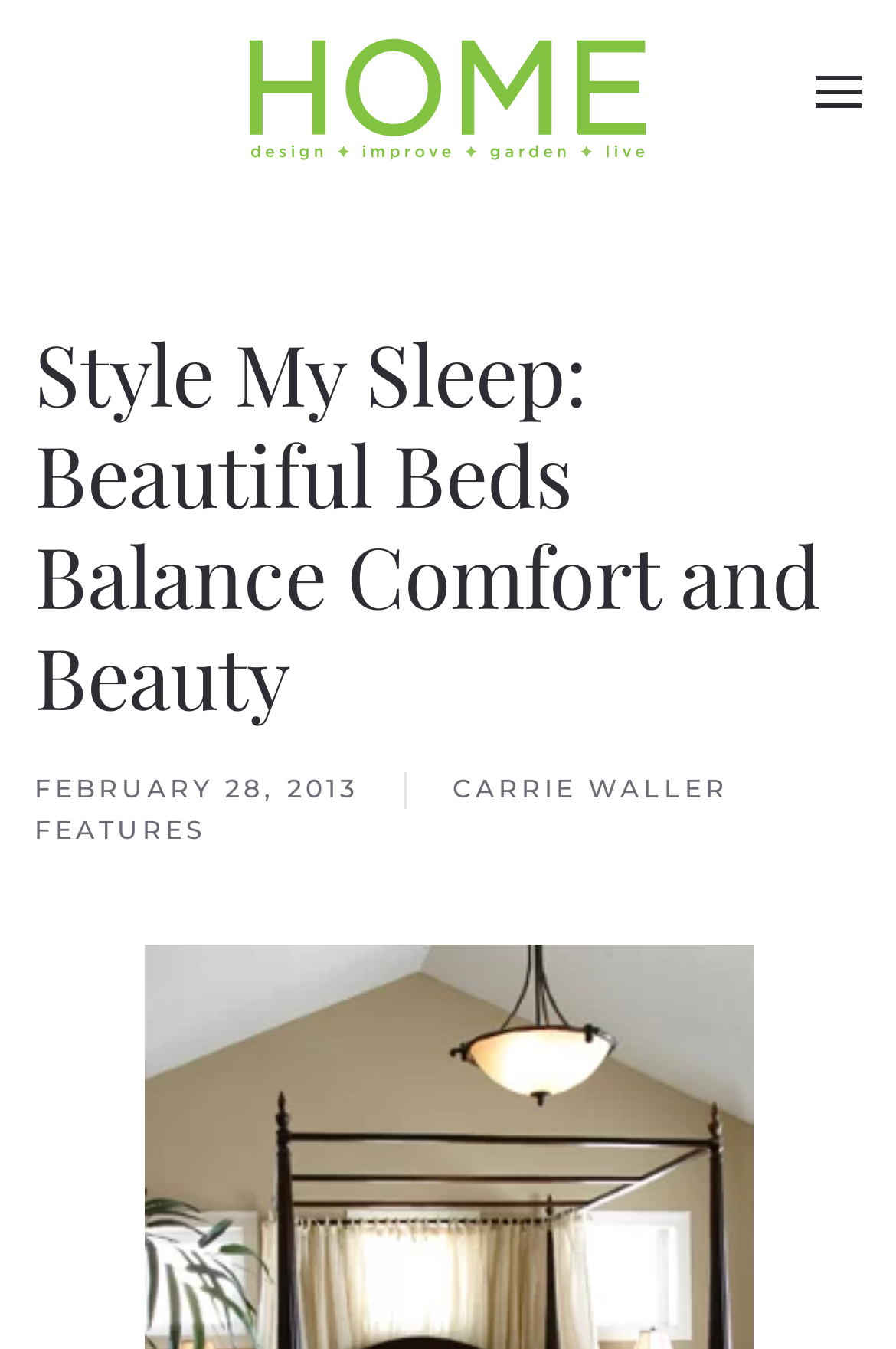Provide the bounding box coordinates in the format (top-left x, top-left y, bottom-right x, bottom-right y). All values are floating point numbers between 0 and 1. Determine the bounding box coordinate of the UI element described as: aria-label="Open menu"

[0.91, 0.0, 0.962, 0.136]